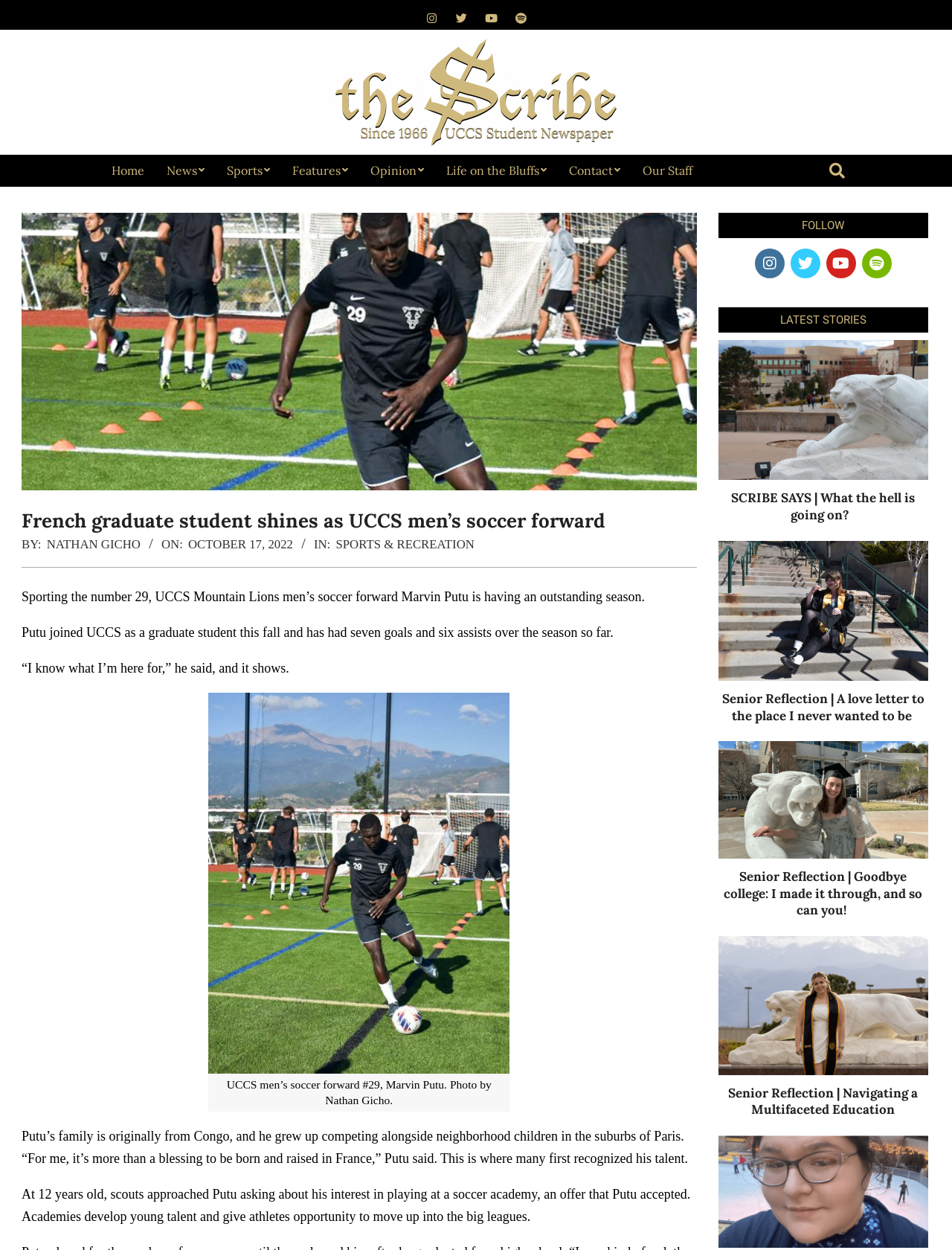Reply to the question with a single word or phrase:
How many goals and assists has Marvin Putu had this season?

Seven goals and six assists